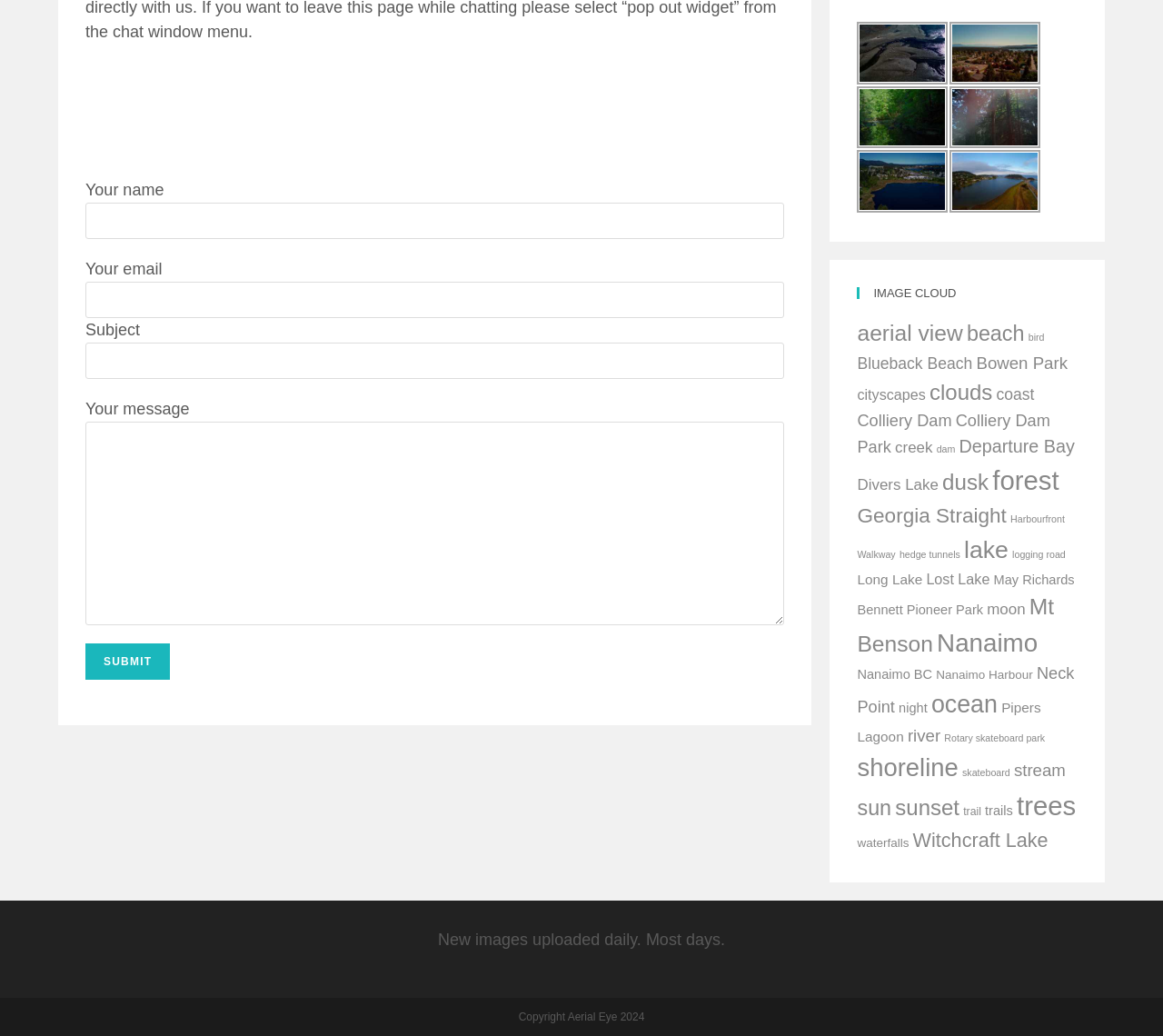Identify the bounding box for the given UI element using the description provided. Coordinates should be in the format (top-left x, top-left y, bottom-right x, bottom-right y) and must be between 0 and 1. Here is the description: May Richards Bennett Pioneer Park

[0.737, 0.552, 0.924, 0.595]